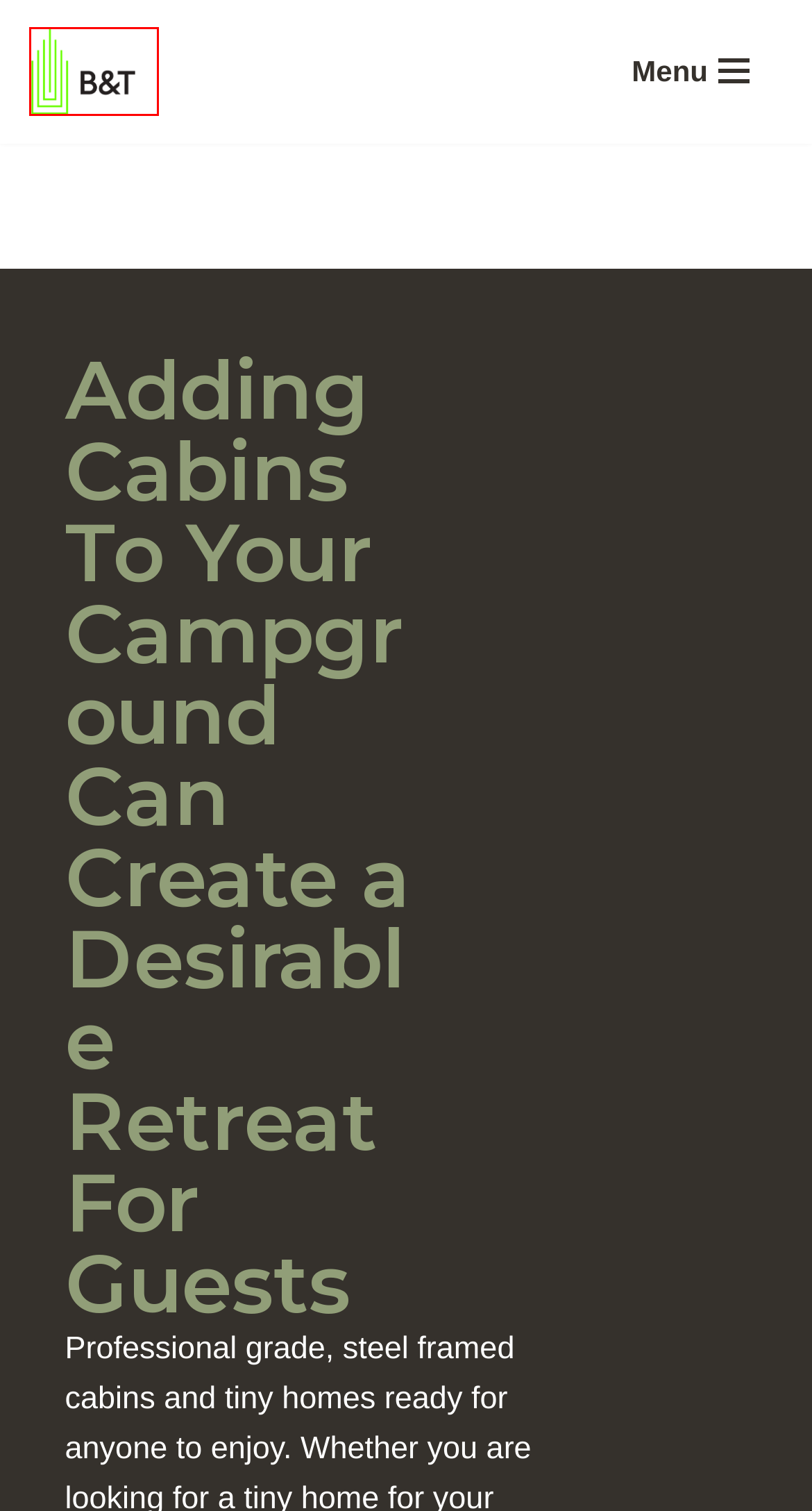With the provided screenshot showing a webpage and a red bounding box, determine which webpage description best fits the new page that appears after clicking the element inside the red box. Here are the options:
A. Prefabricated Steel Modular Buildings | B&T Manufacturing
B. Privacy Policy | B&T Manufacturing
C. Steel Frame Modular Building Systems | B&T Manufacturing
D. About Us | B&T Manufacturing
E. H³ Wellness Hub Product Information | B&T Manufacturing
F. ADUs-Campground Cabins | B & T Manufacturing
G. Greenhouse Product Information | B&T Manufacturing
H. Modular Bathroom Pods | B&T Manufacturing

A